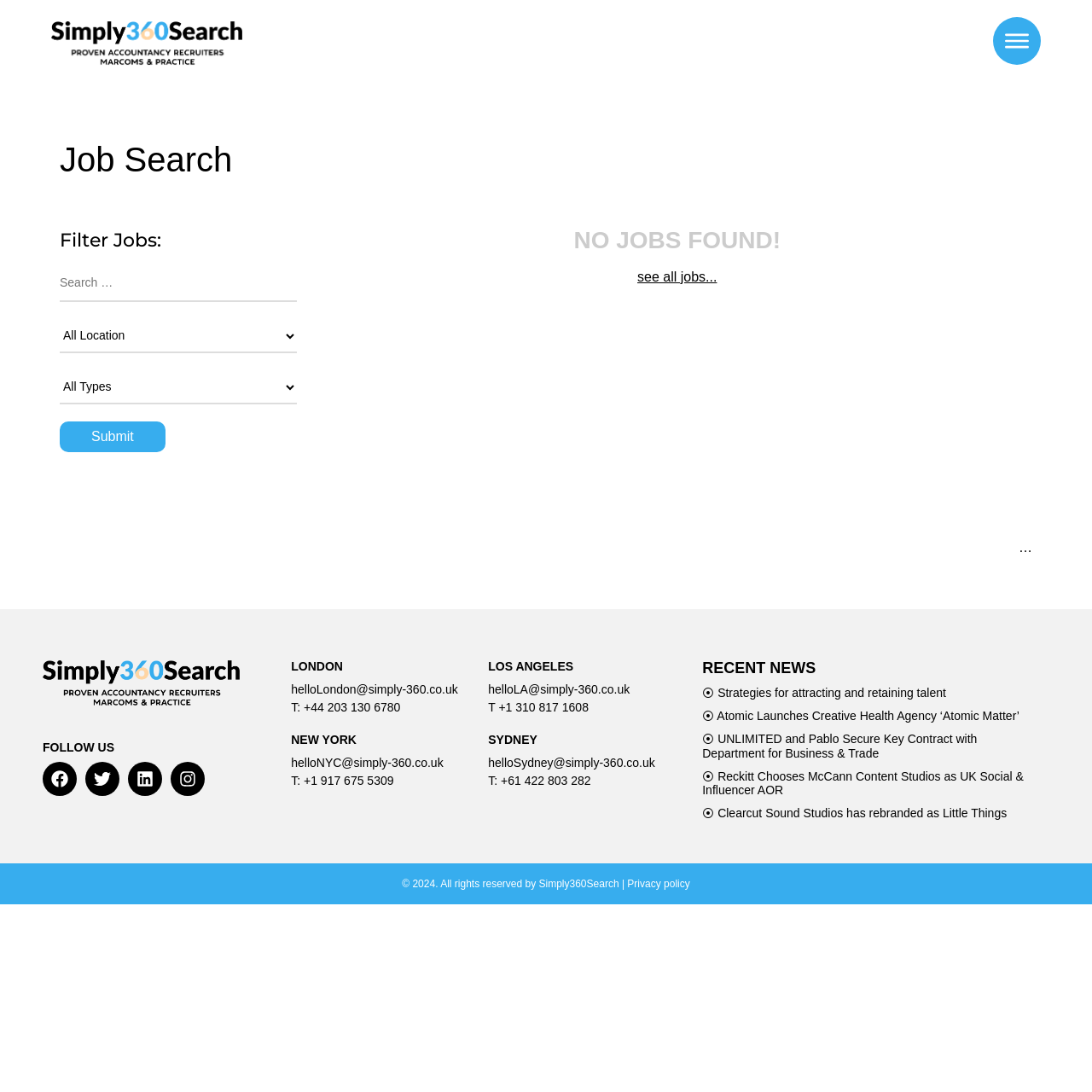Provide the bounding box coordinates, formatted as (top-left x, top-left y, bottom-right x, bottom-right y), with all values being floating point numbers between 0 and 1. Identify the bounding box of the UI element that matches the description: helloLondon@simply-360.co.uk

[0.267, 0.625, 0.419, 0.638]